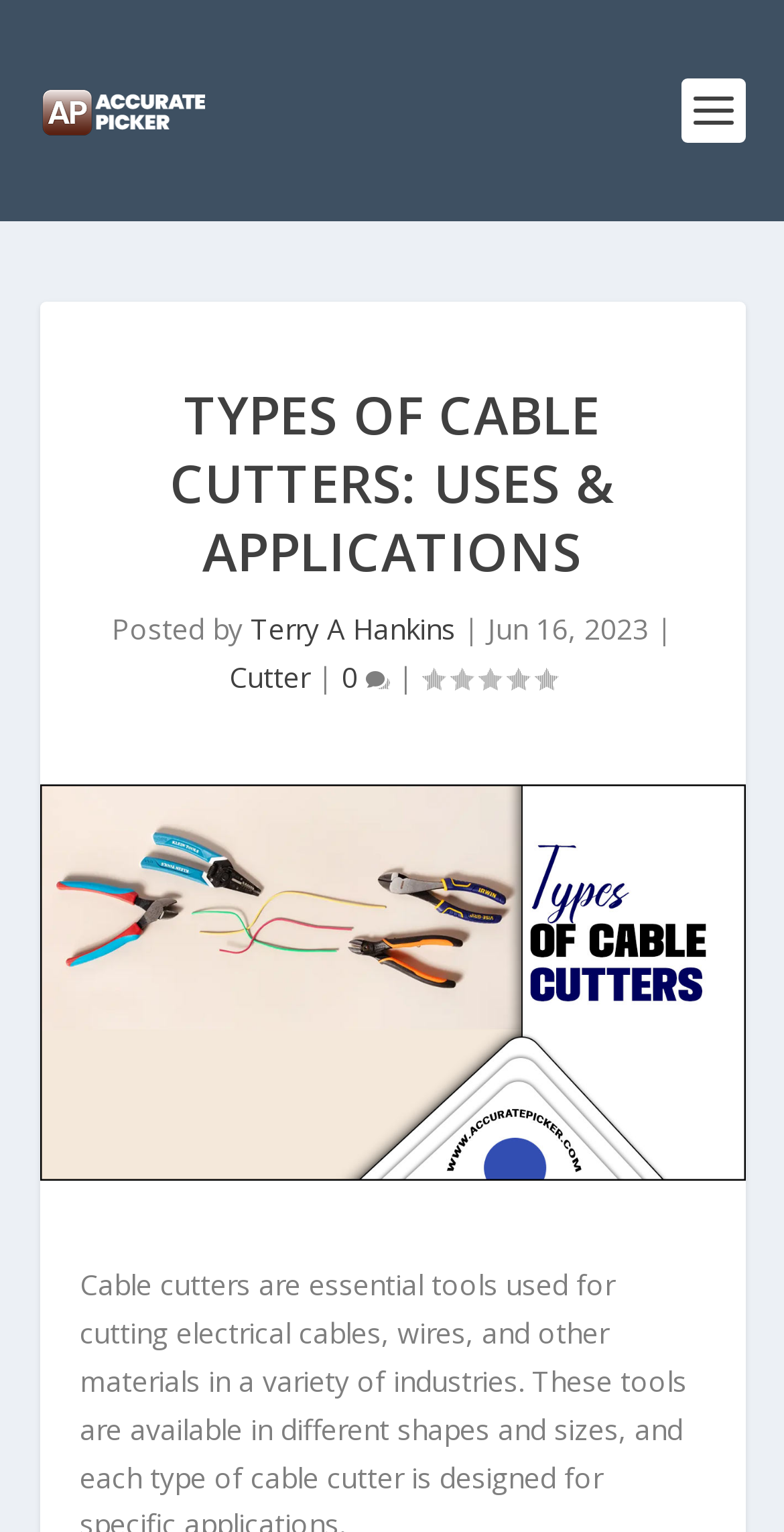When was the article published?
Answer the question in as much detail as possible.

The text 'Posted by' is followed by a date 'Jun 16, 2023', indicating that the article was published on this date.